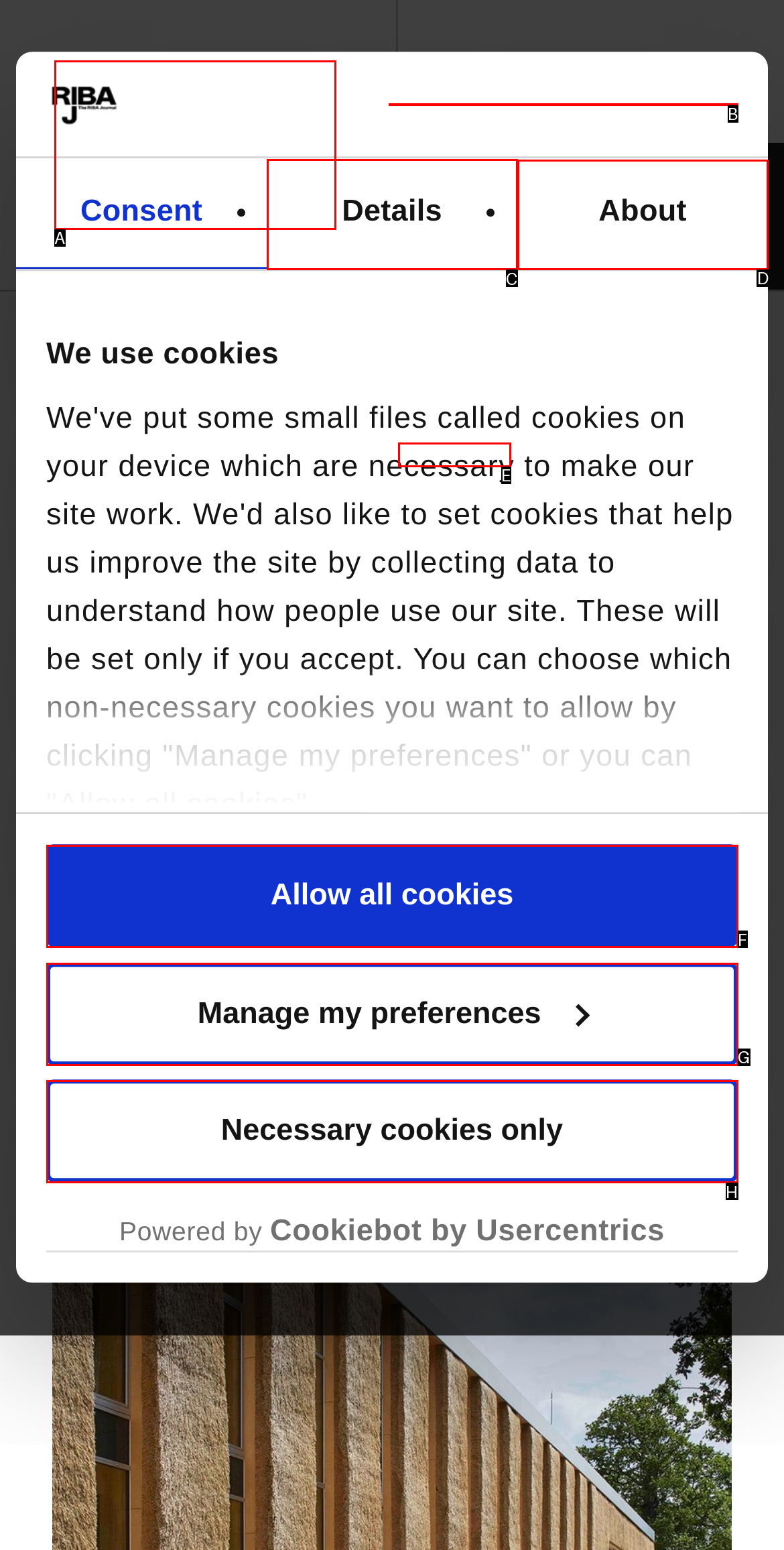Given the instruction: Go to the About page, which HTML element should you click on?
Answer with the letter that corresponds to the correct option from the choices available.

D